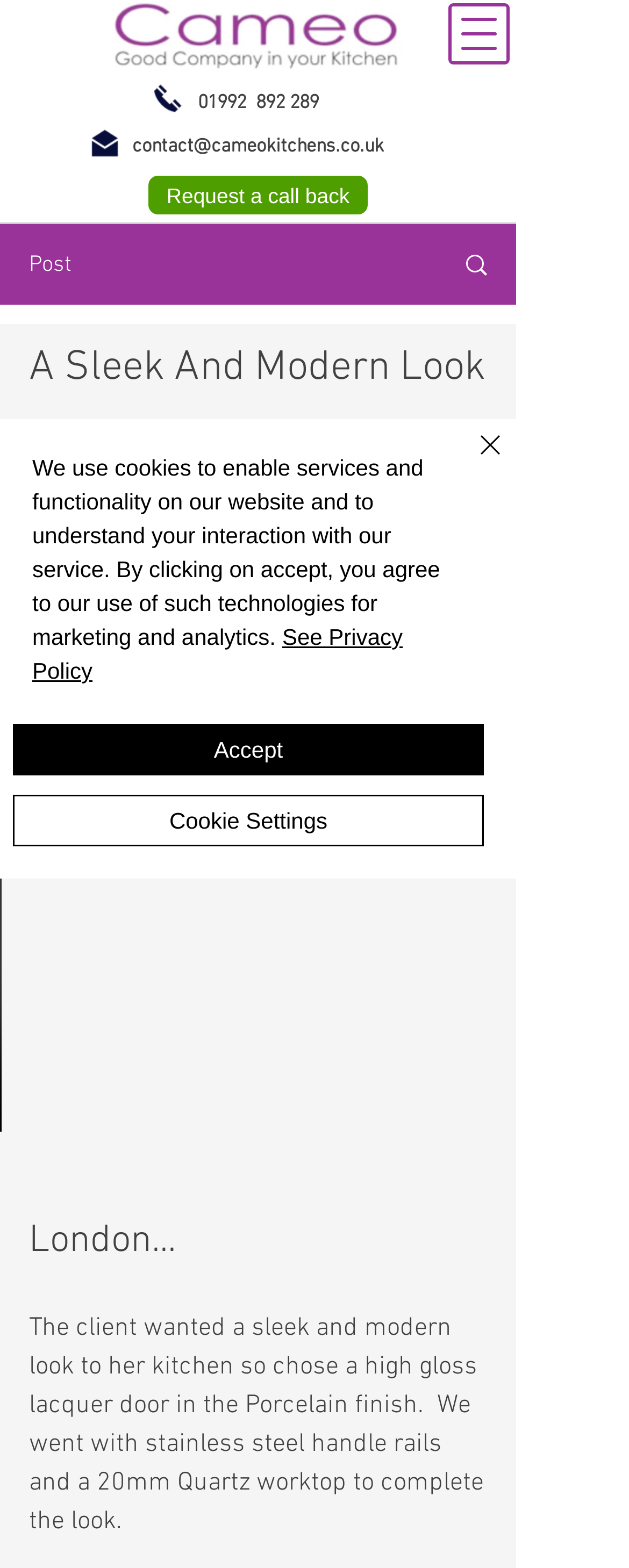Please find the bounding box for the following UI element description. Provide the coordinates in (top-left x, top-left y, bottom-right x, bottom-right y) format, with values between 0 and 1: input value="1" aria-label="Quantity" value="1"

None